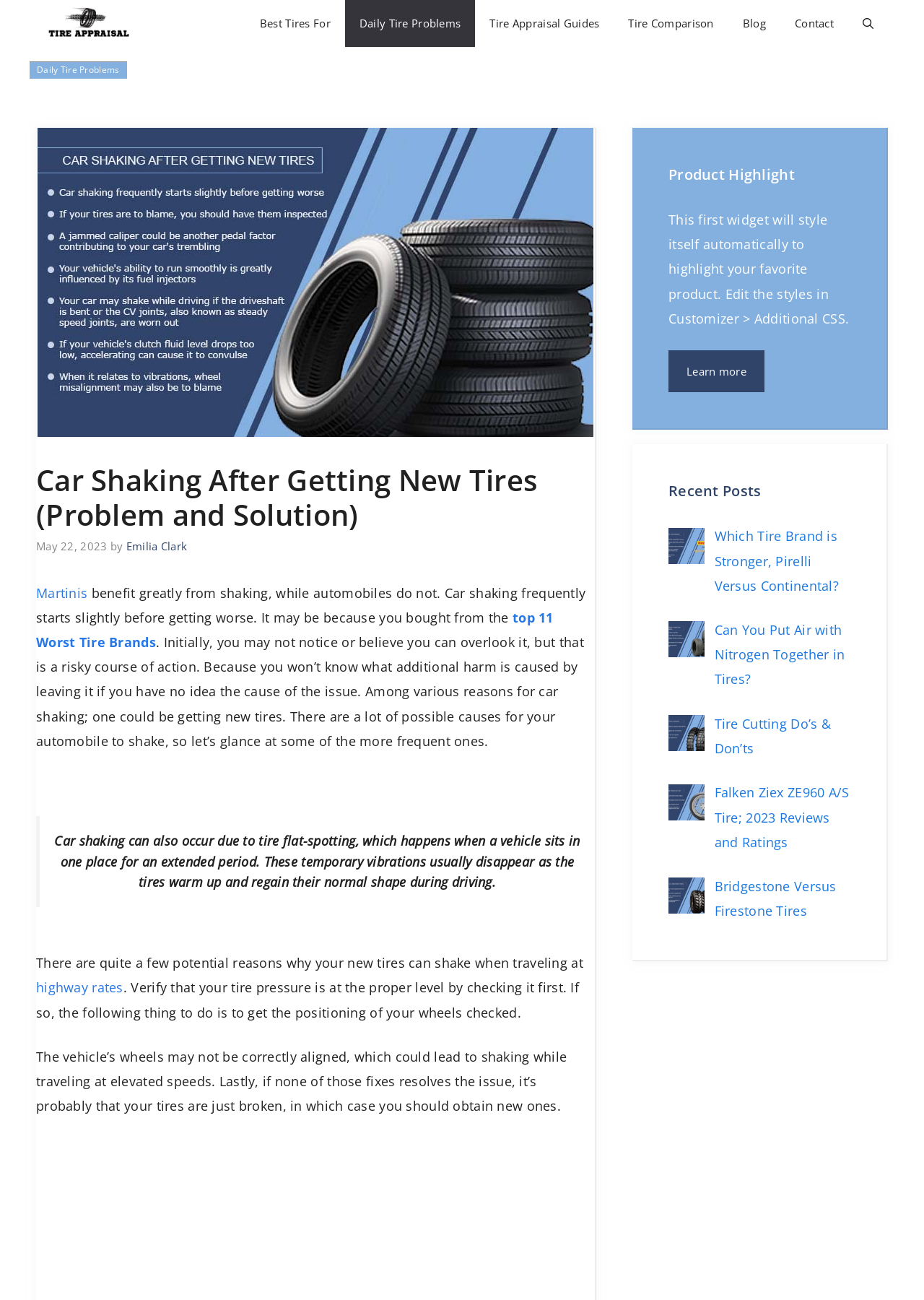For the element described, predict the bounding box coordinates as (top-left x, top-left y, bottom-right x, bottom-right y). All values should be between 0 and 1. Element description: Daily Tire Problems

[0.373, 0.0, 0.514, 0.036]